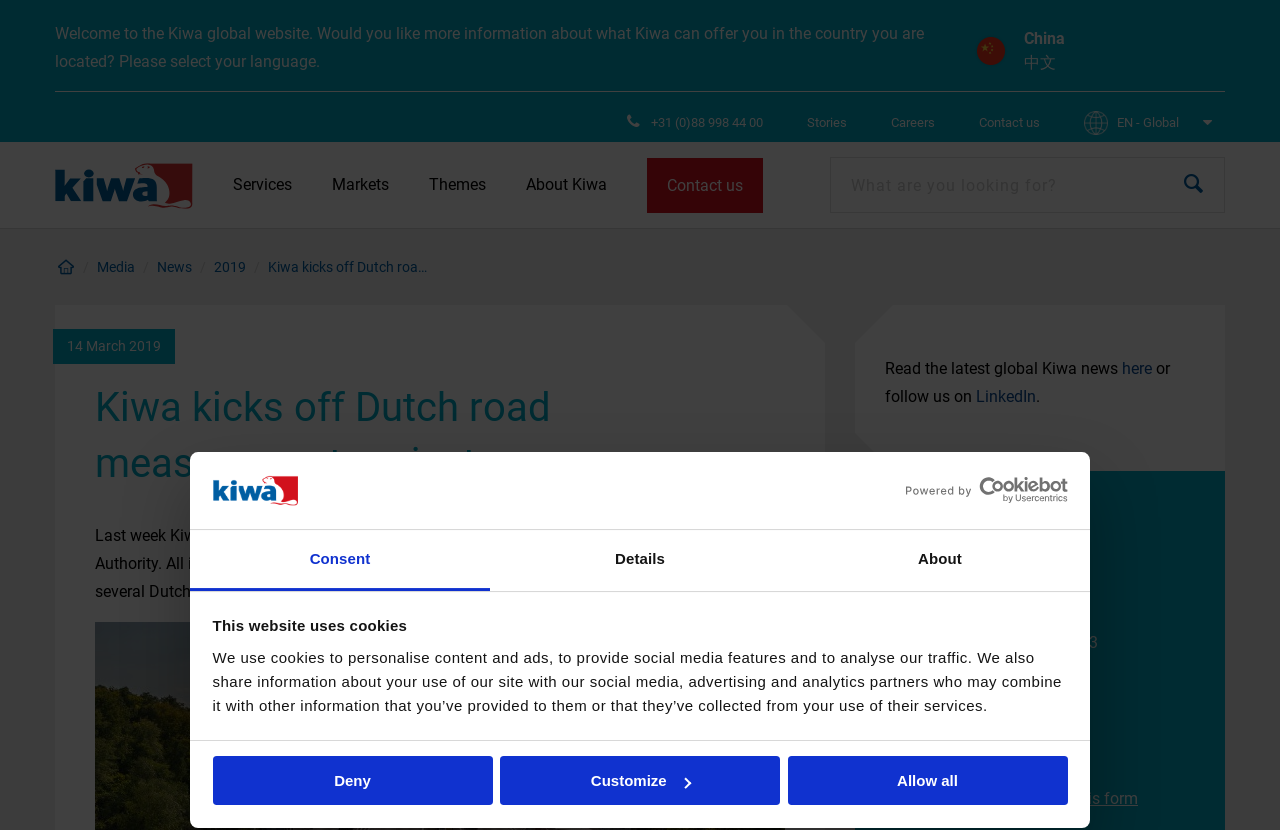Locate the bounding box coordinates of the area where you should click to accomplish the instruction: "Search for something".

[0.648, 0.189, 0.957, 0.257]